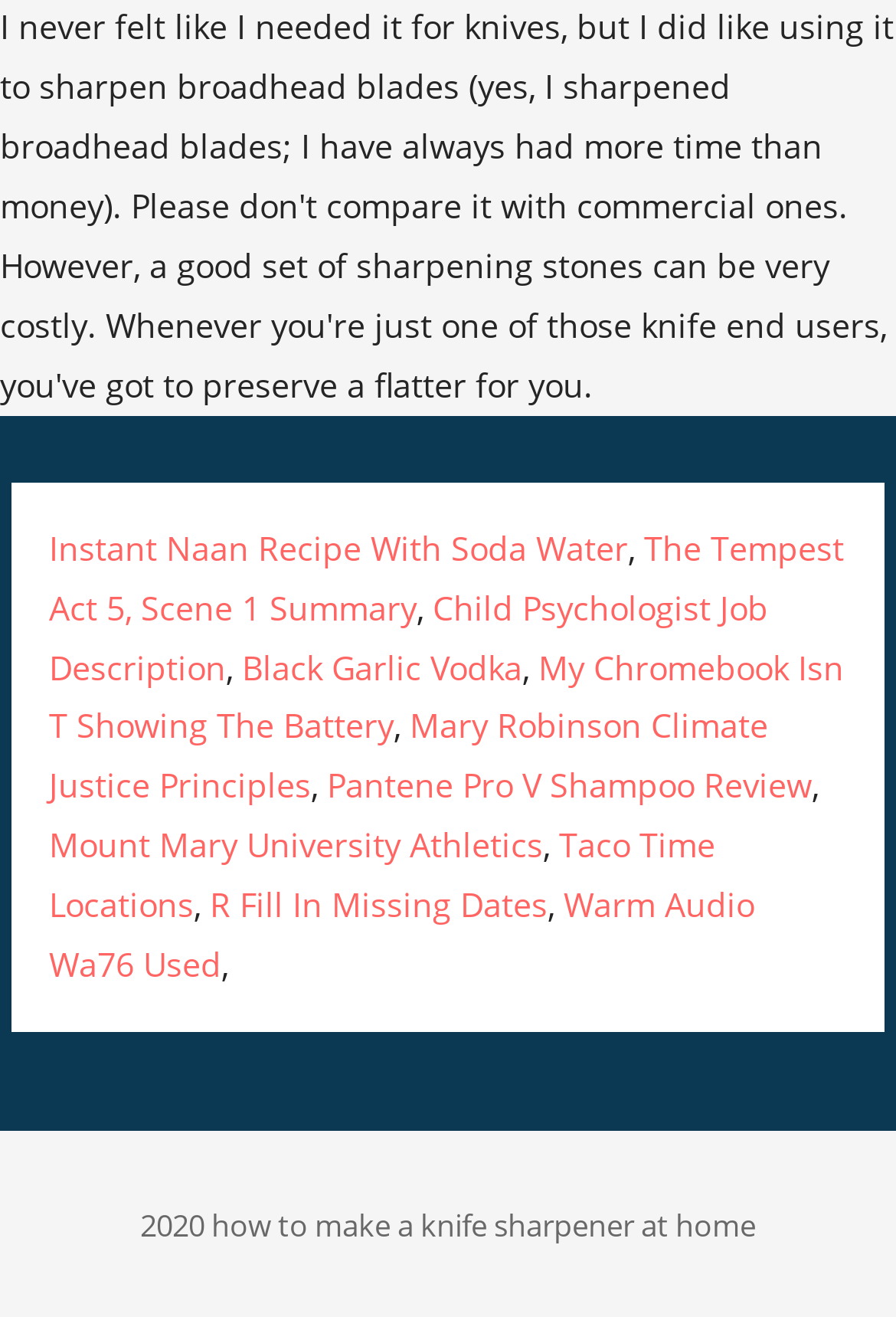Using the element description: "Black Garlic Vodka", determine the bounding box coordinates. The coordinates should be in the format [left, top, right, bottom], with values between 0 and 1.

[0.27, 0.49, 0.583, 0.523]